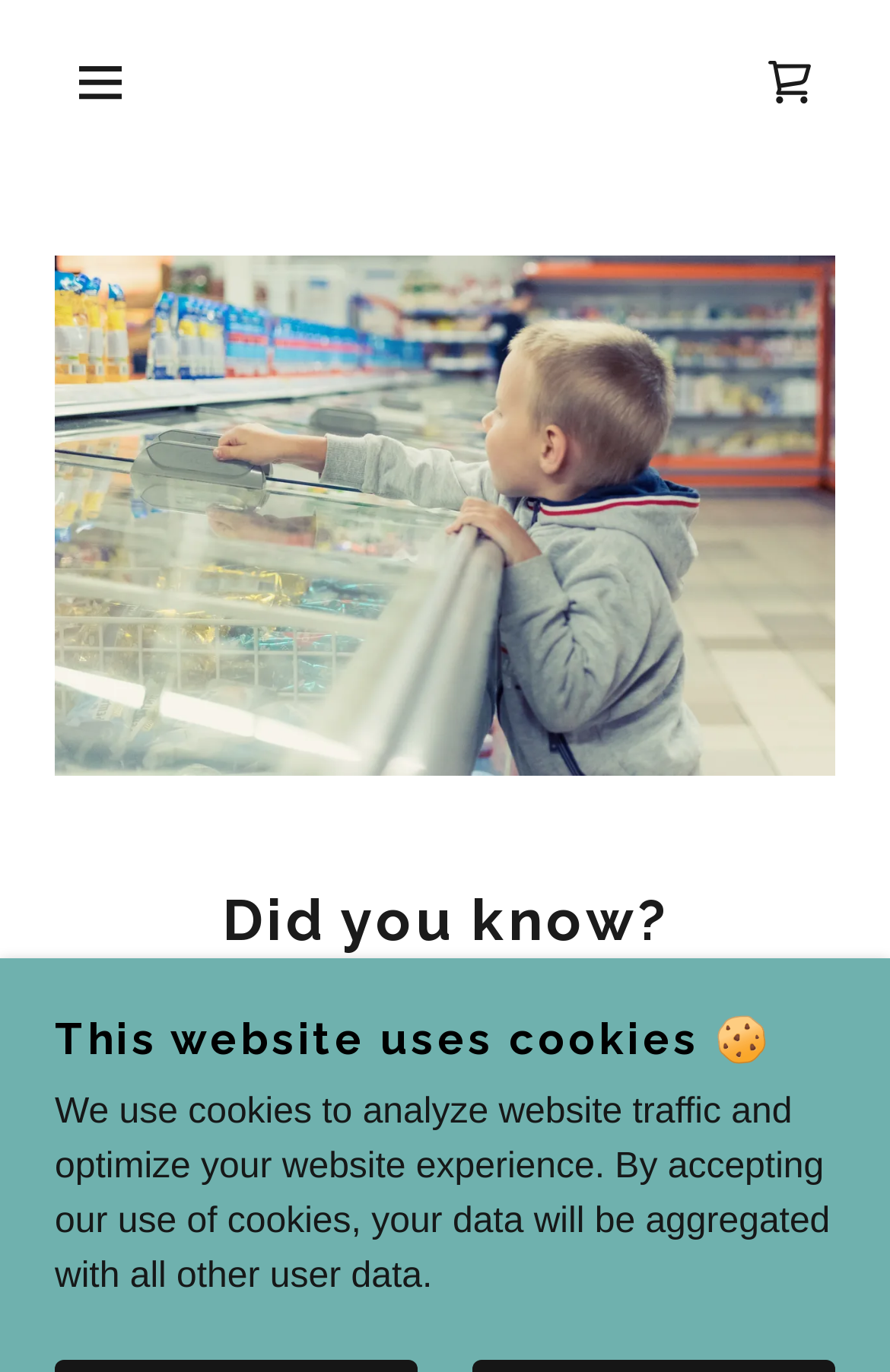Please provide a brief answer to the question using only one word or phrase: 
What group of people is most affected by food poverty?

Children and elderly